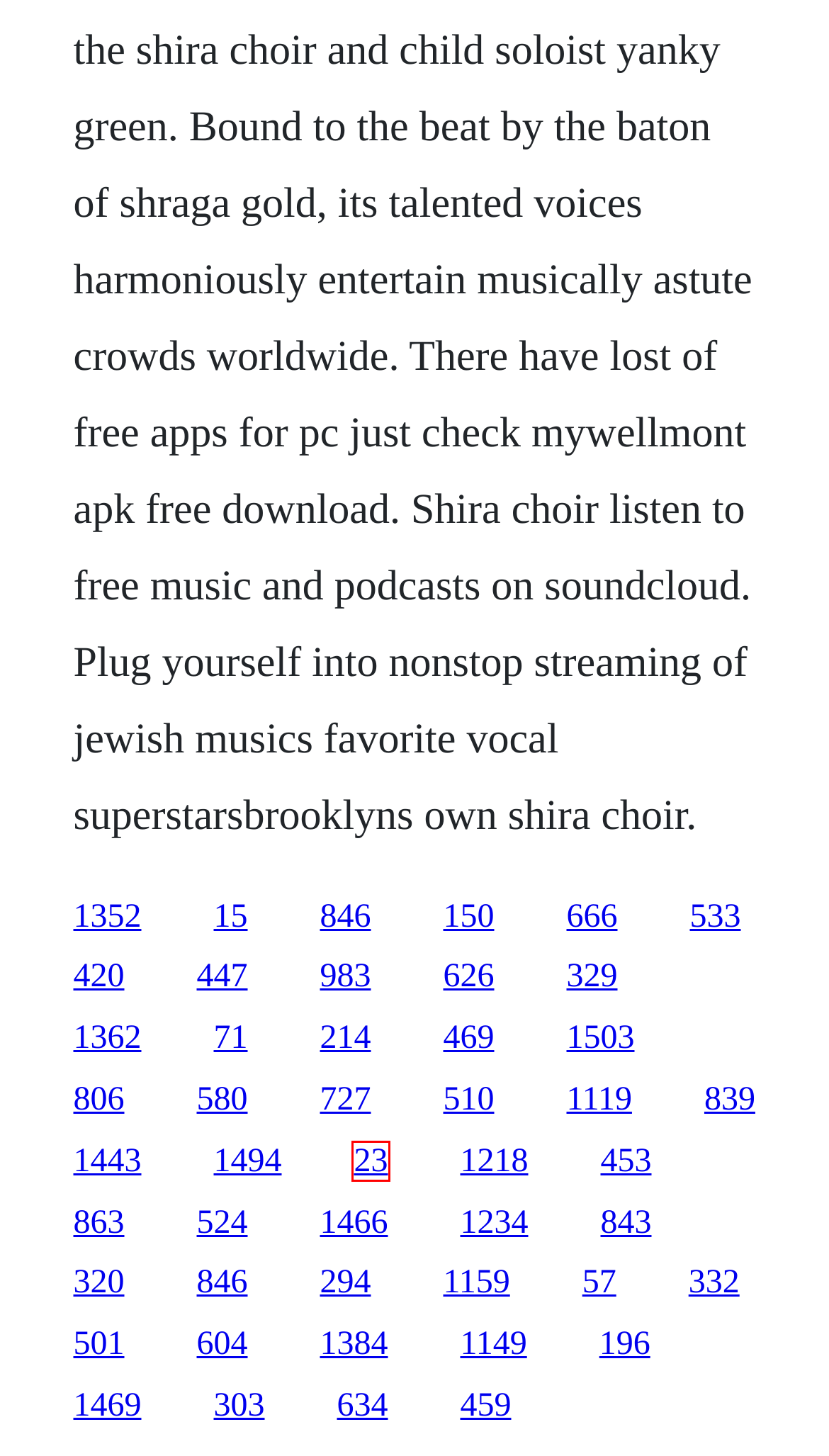Take a look at the provided webpage screenshot featuring a red bounding box around an element. Select the most appropriate webpage description for the page that loads after clicking on the element inside the red bounding box. Here are the candidates:
A. 88w8335 tgj1 download itunes
B. Tcs aptitude test 2012 pdf free download
C. Brother mfc-990cw wireless multifunction printer driver
D. Sonic frontiers sfl-2 schematic software
E. Twin peaks fire walk with me blu-ray download software
F. Big six cricket downloader
G. Philosophy season 5 download walking dead 16 now
H. 1 temporada breaking bad dublado tpb torrents

G